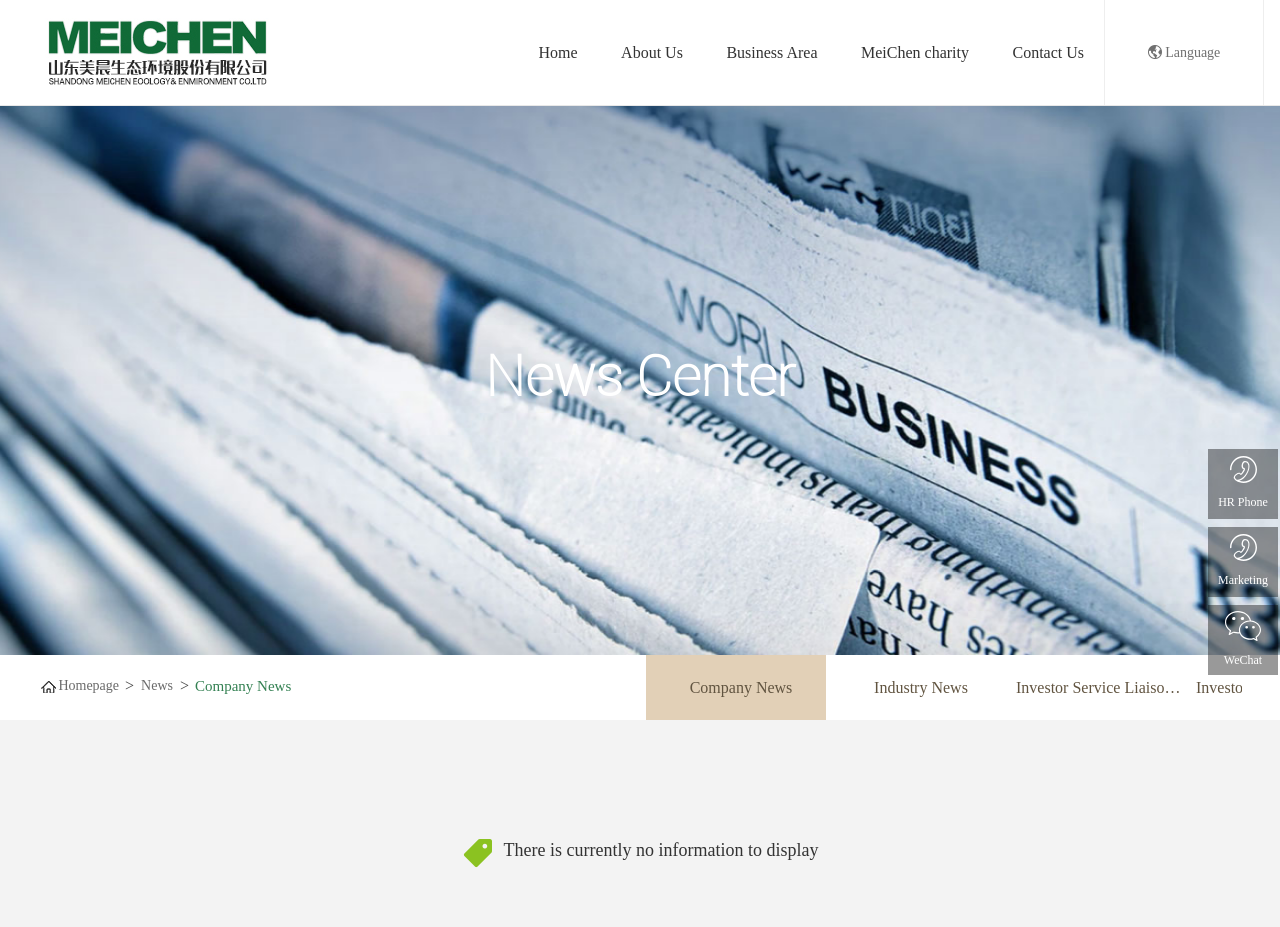How many sections are there in the News Center?
Can you provide a detailed and comprehensive answer to the question?

There are three sections in the News Center: Company News, Industry News, and Investor Service Liaison Station.